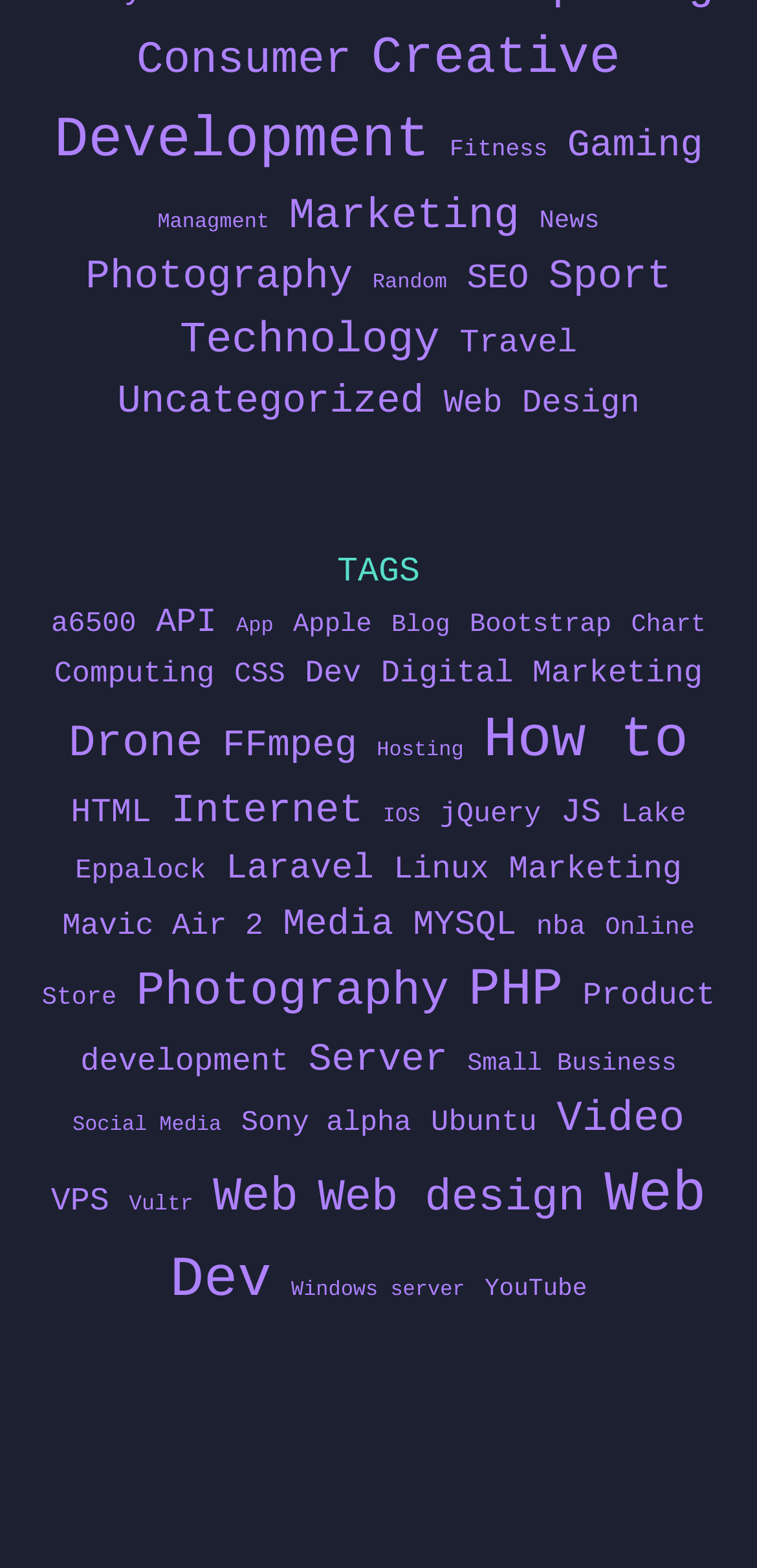Answer the question below with a single word or a brief phrase: 
What is the category with the fewest items?

Managment